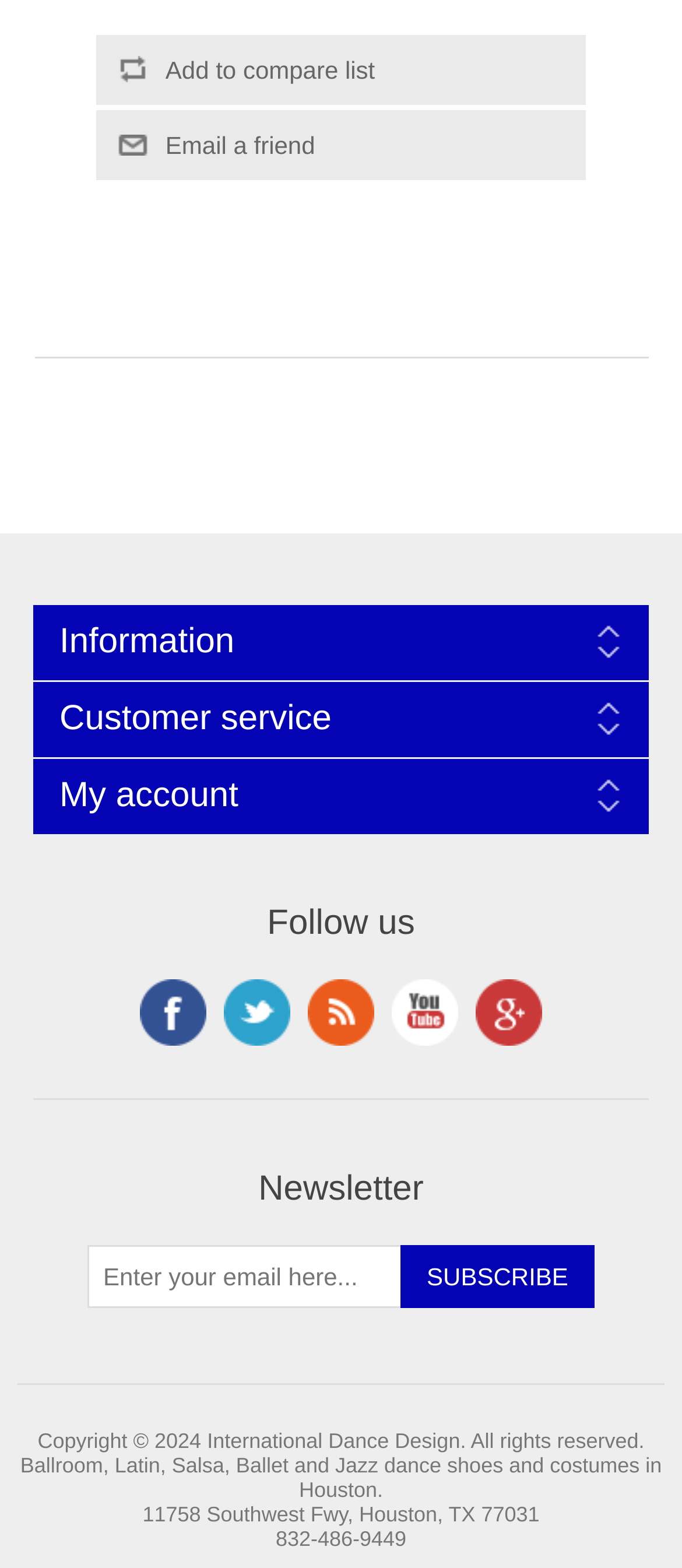Determine the bounding box coordinates for the region that must be clicked to execute the following instruction: "Email a friend".

[0.14, 0.07, 0.86, 0.115]